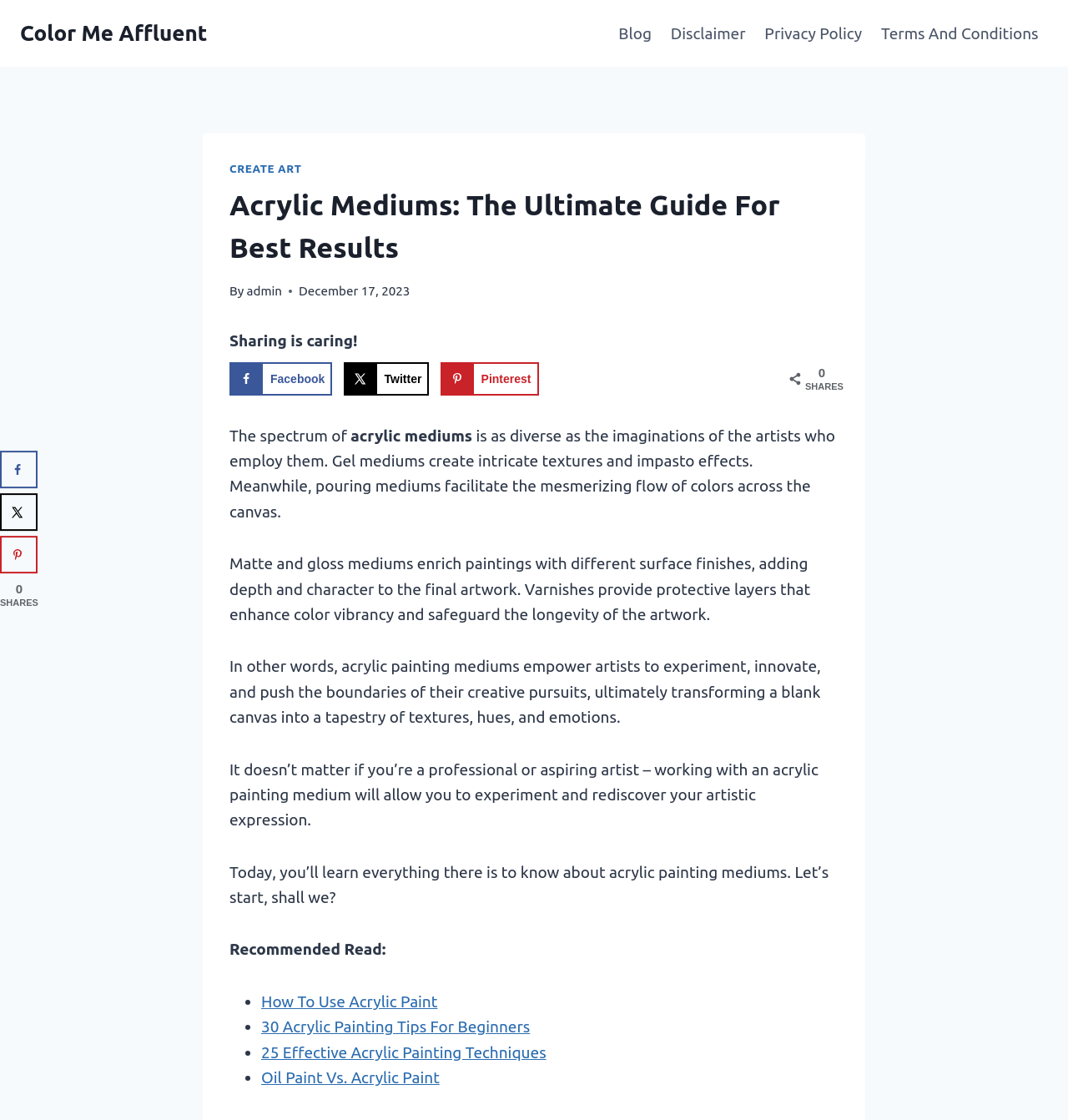Specify the bounding box coordinates of the area that needs to be clicked to achieve the following instruction: "Share on Facebook".

[0.215, 0.323, 0.311, 0.353]